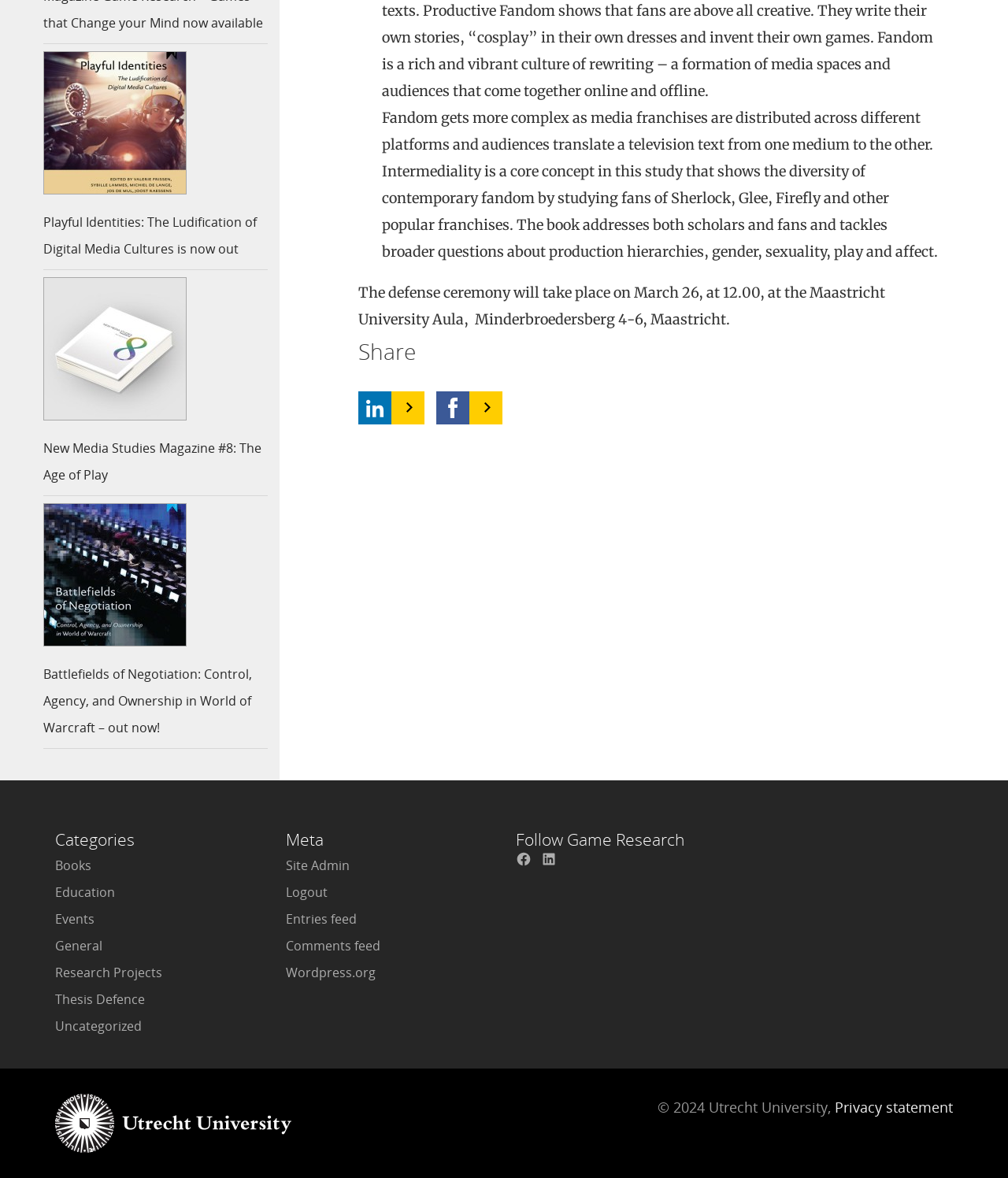Answer the question below with a single word or a brief phrase: 
What is the name of the university mentioned at the bottom of the page?

Utrecht University